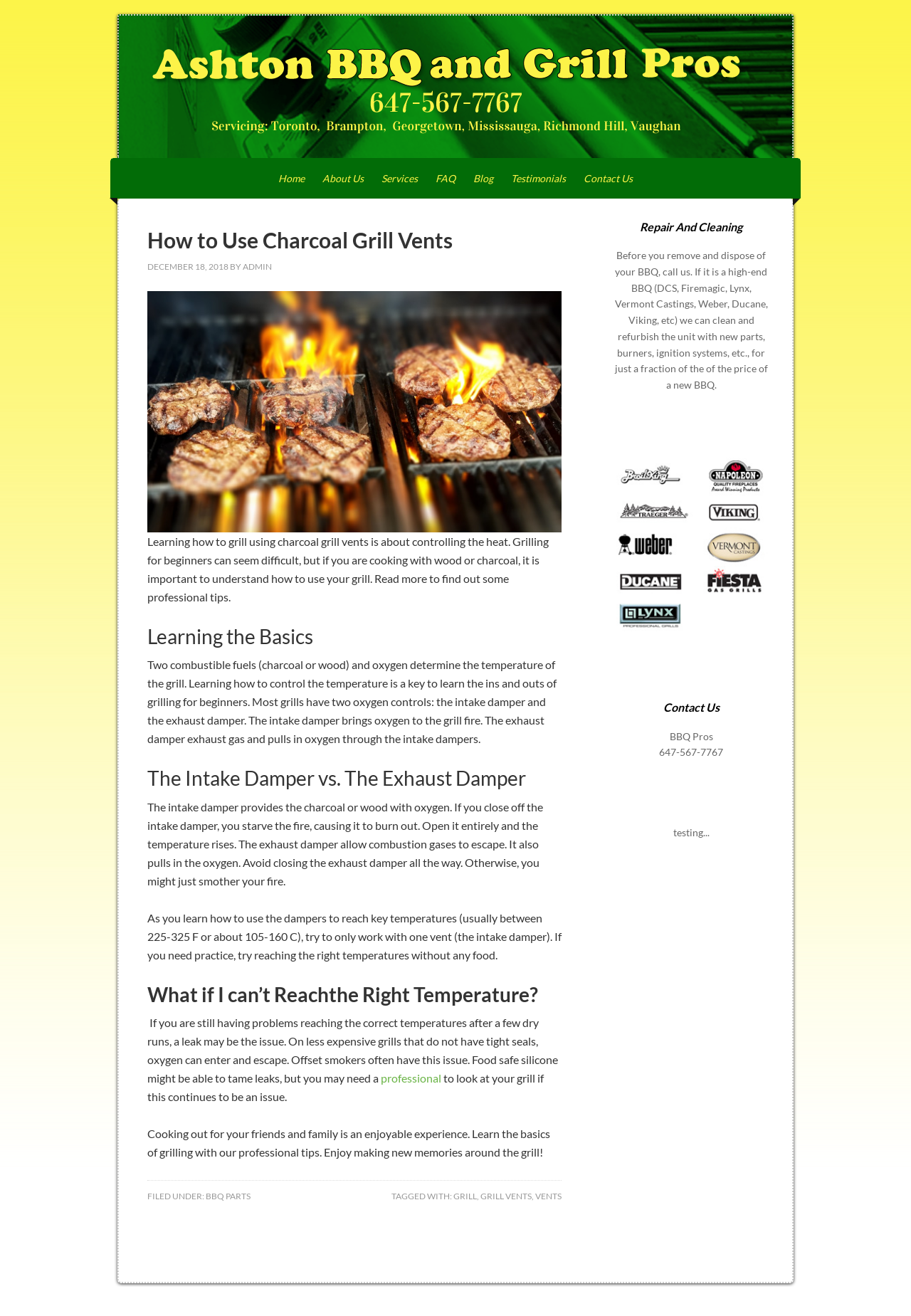Please identify the bounding box coordinates of the element I need to click to follow this instruction: "Learn more about 'GRILL VENTS'".

[0.527, 0.905, 0.584, 0.913]